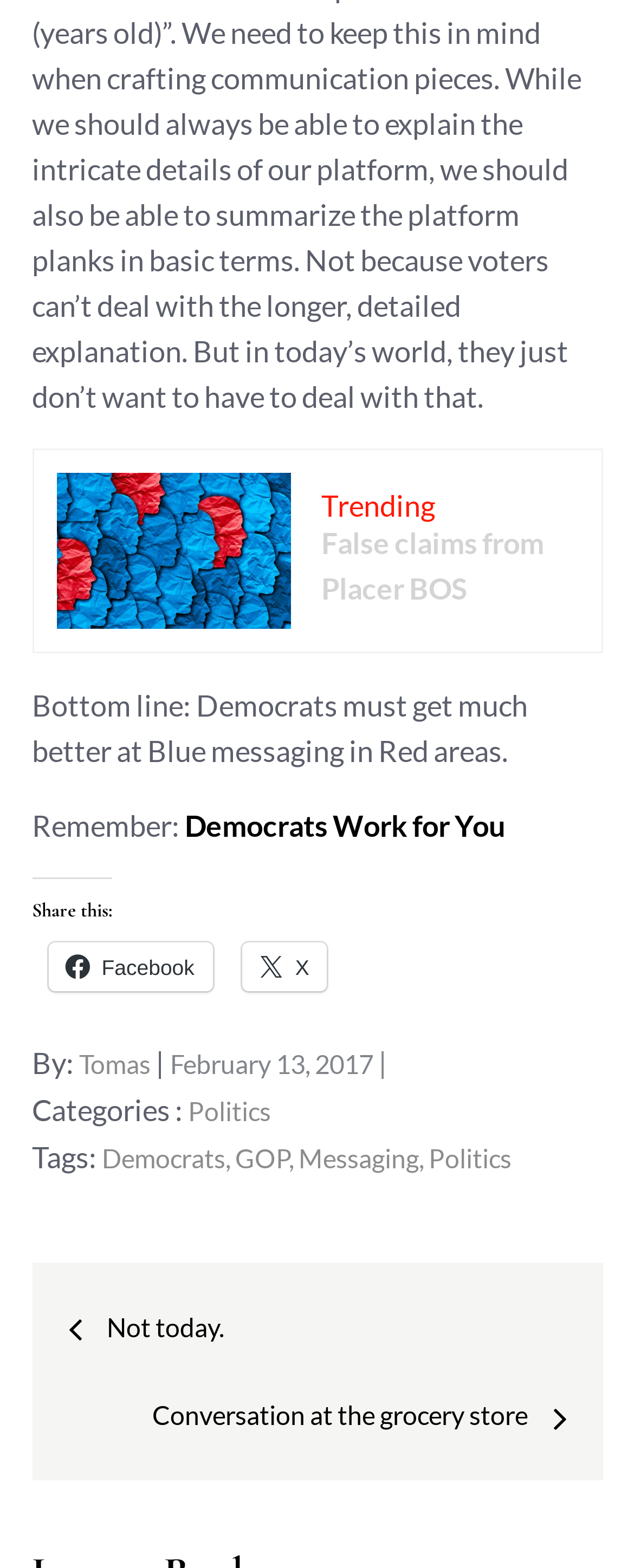Find the bounding box coordinates of the element I should click to carry out the following instruction: "Share this on Facebook".

[0.076, 0.601, 0.335, 0.632]